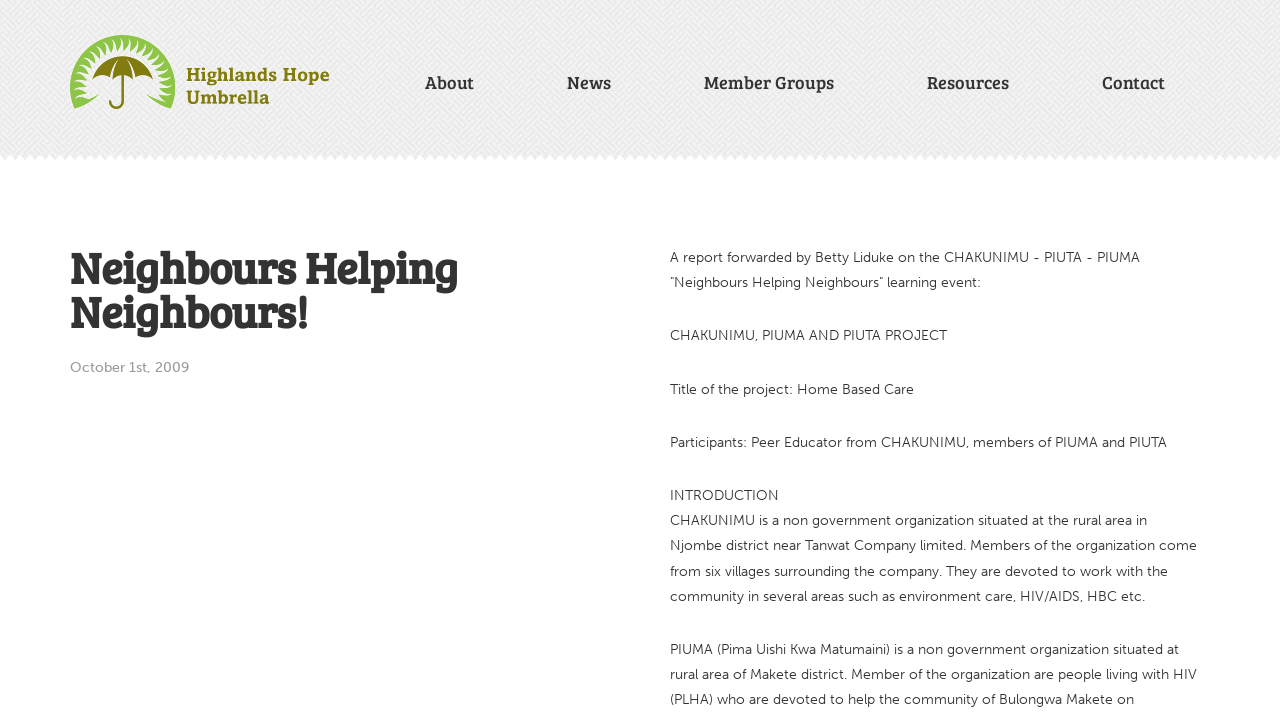What is the name of the organization?
Please respond to the question with a detailed and informative answer.

The name of the organization can be found in the heading element at the top of the webpage, which reads 'Neighbours Helping Neighbours! - Highlands Hope'. The link 'Highlands Hope' is also present next to the heading, indicating that it is the name of the organization.